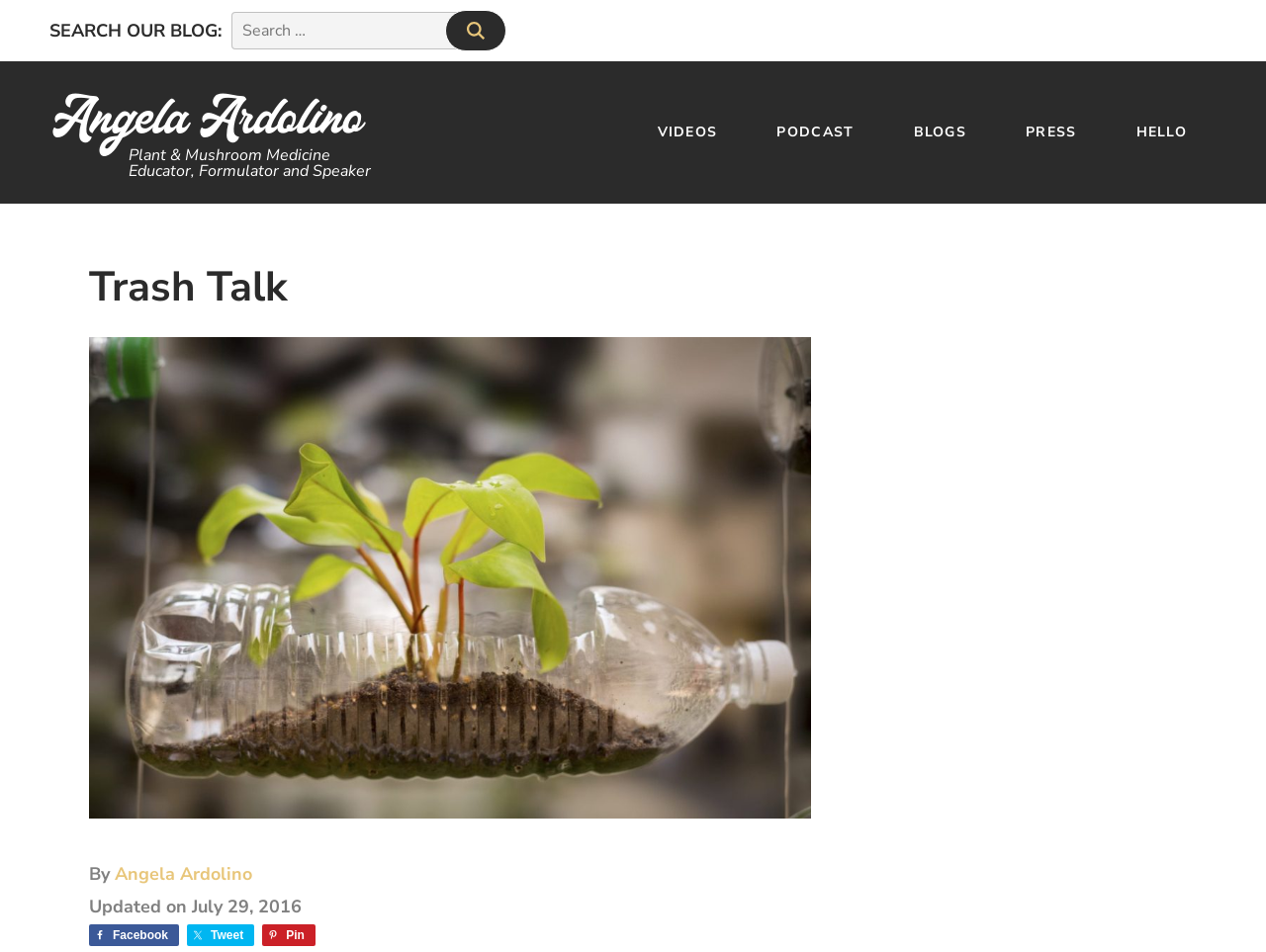What is the purpose of the search box?
Using the image as a reference, give an elaborate response to the question.

The search box is located next to the 'SEARCH OUR BLOG:' heading, and it has a placeholder text 'Search for:' which suggests that it is used to search for content within the blog.